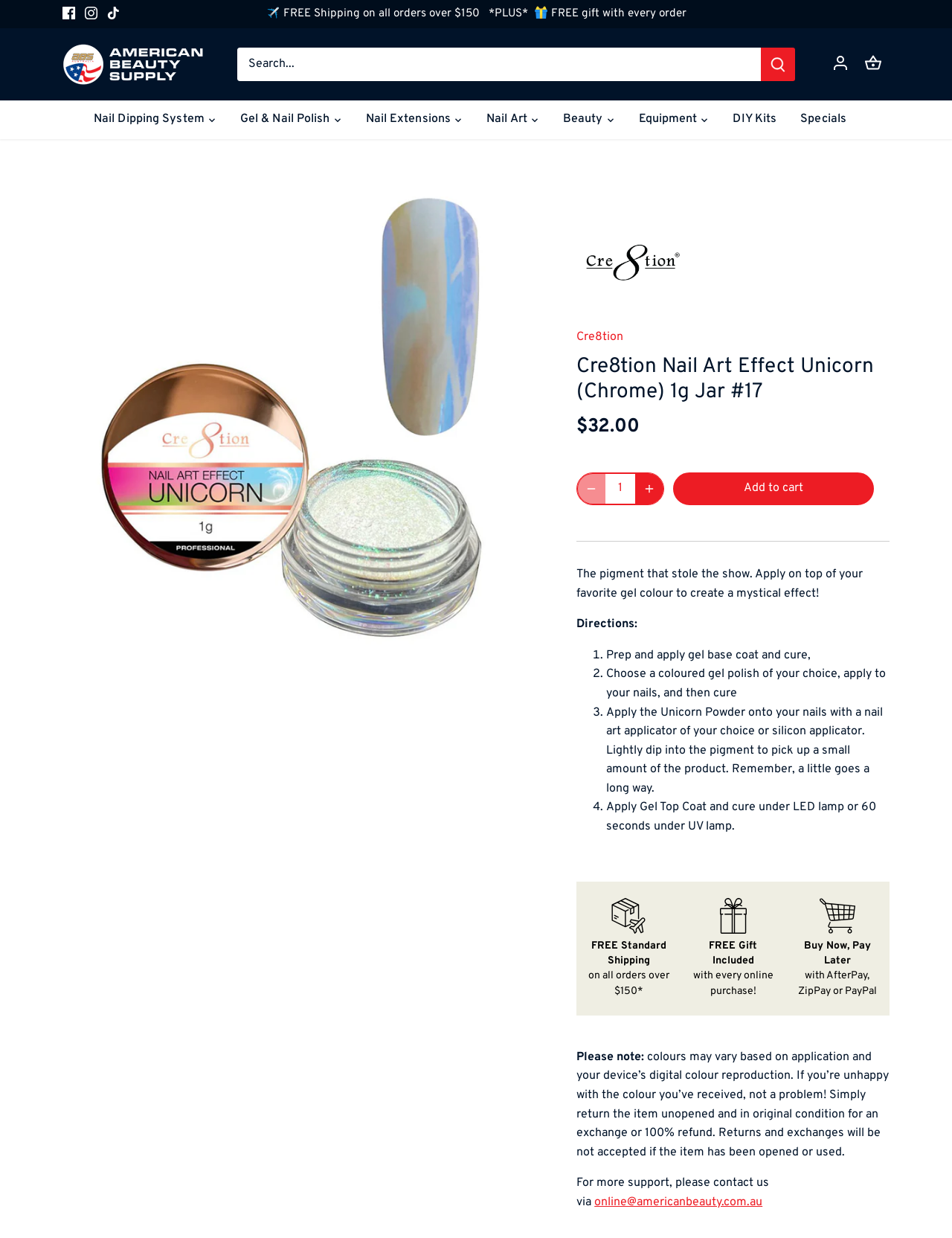From the element description SSS, predict the bounding box coordinates of the UI element. The coordinates must be specified in the format (top-left x, top-left y, bottom-right x, bottom-right y) and should be within the 0 to 1 range.

None